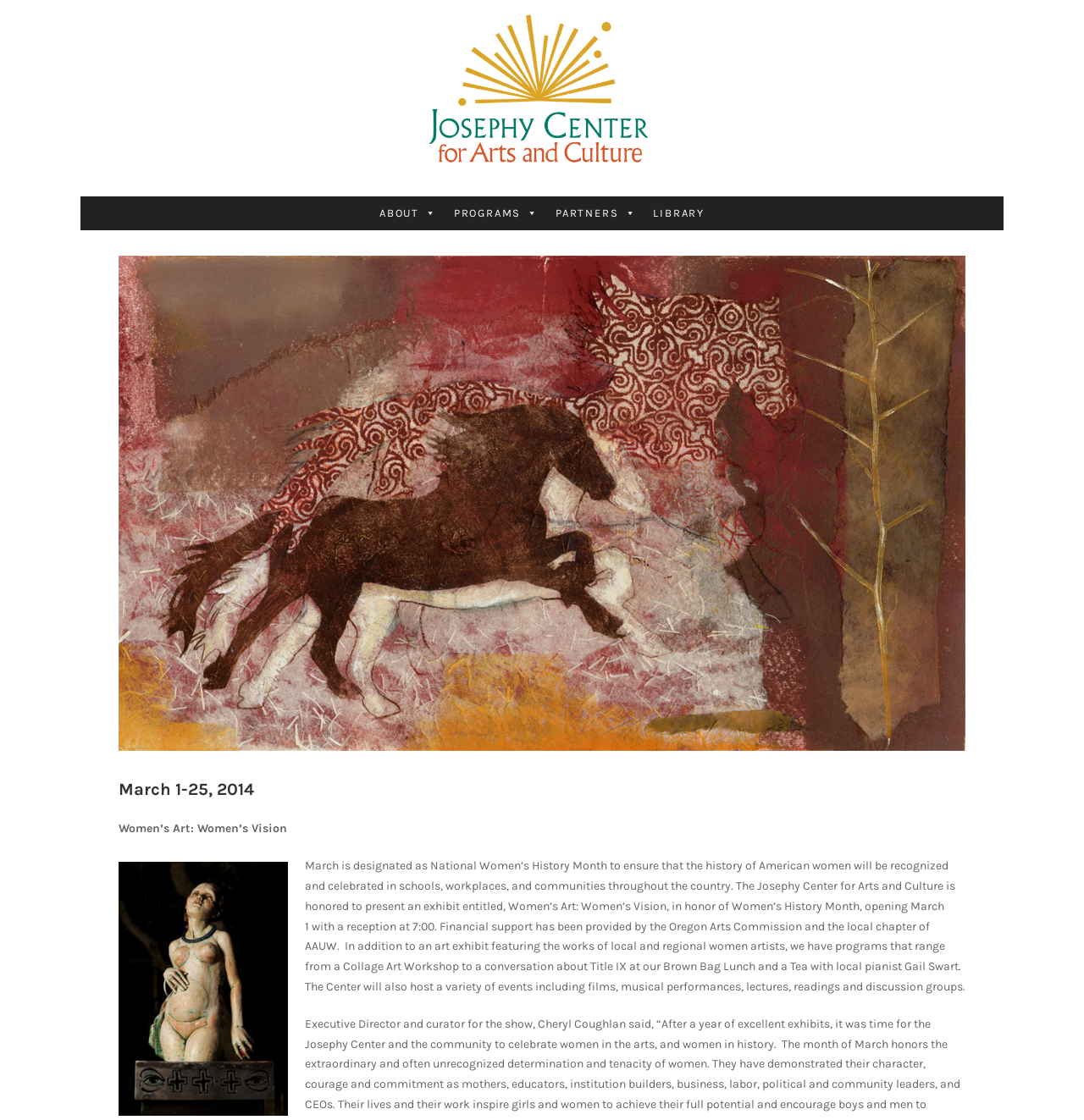What type of workshop is mentioned in the text?
From the details in the image, provide a complete and detailed answer to the question.

I found the answer by reading the text that mentions 'a Collage Art Workshop' as one of the programs offered.